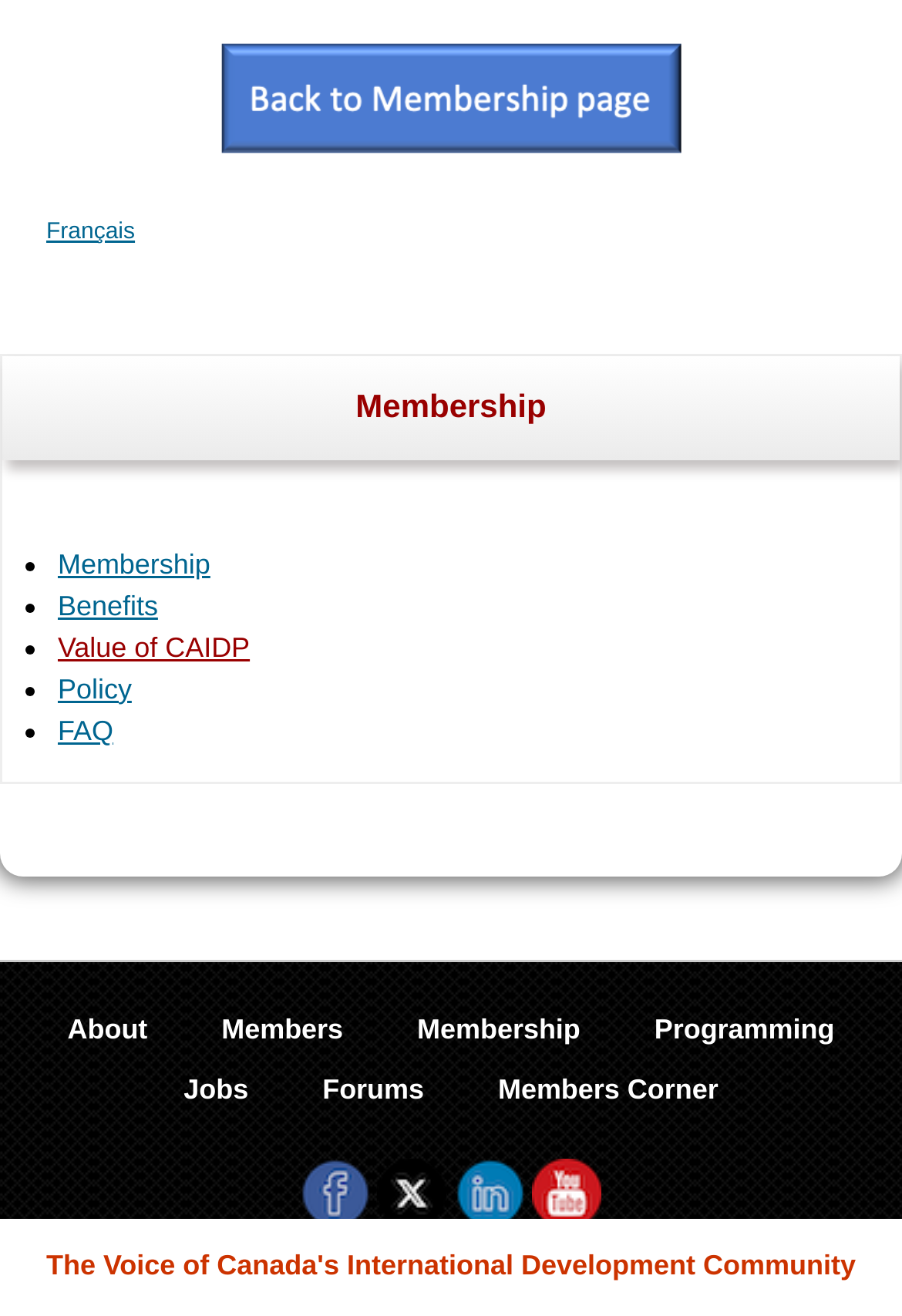Find the bounding box coordinates of the clickable area required to complete the following action: "Click on Membership".

[0.0, 0.269, 1.0, 0.595]